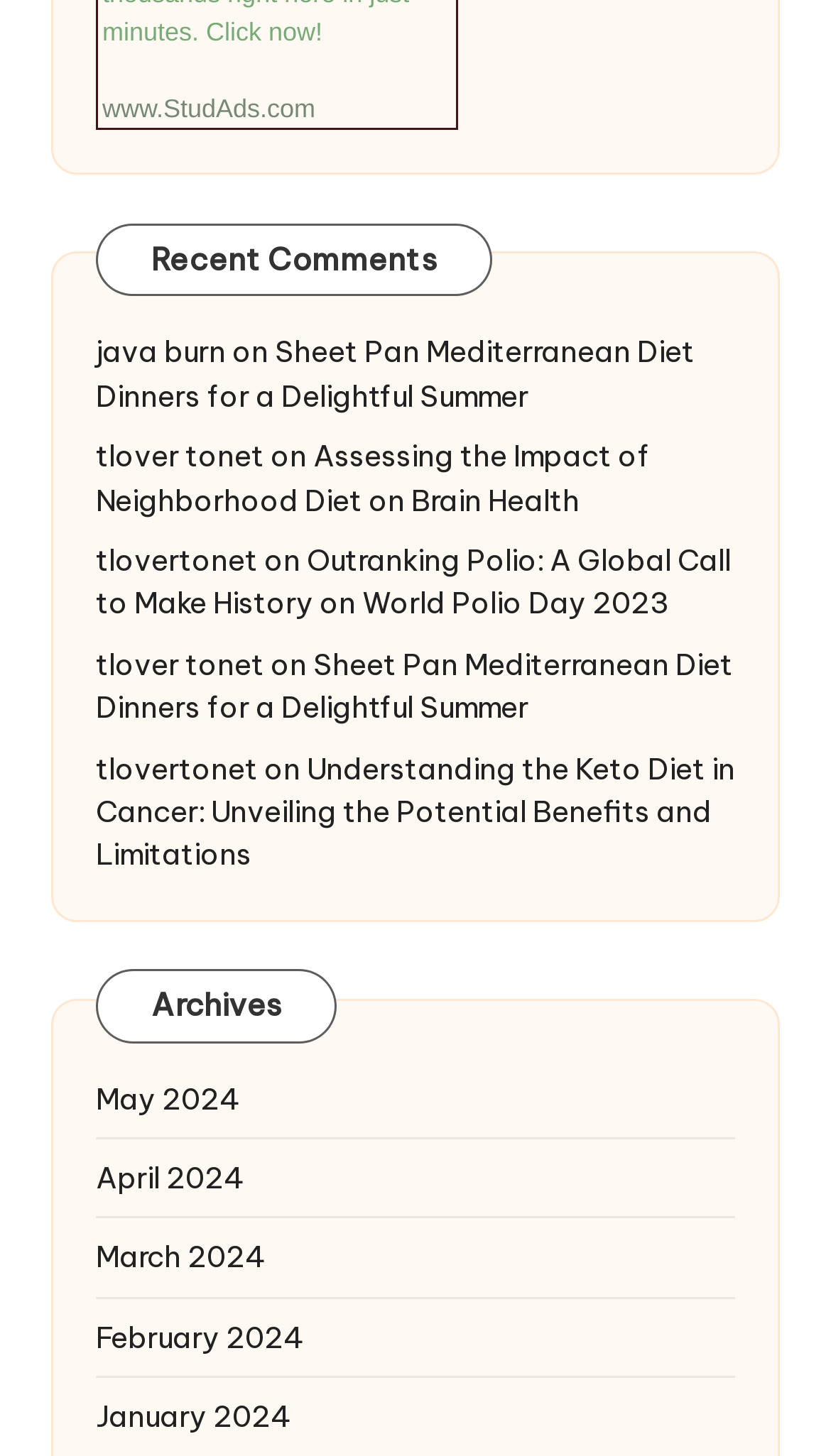Could you provide the bounding box coordinates for the portion of the screen to click to complete this instruction: "view recent comments"?

[0.115, 0.154, 0.592, 0.204]